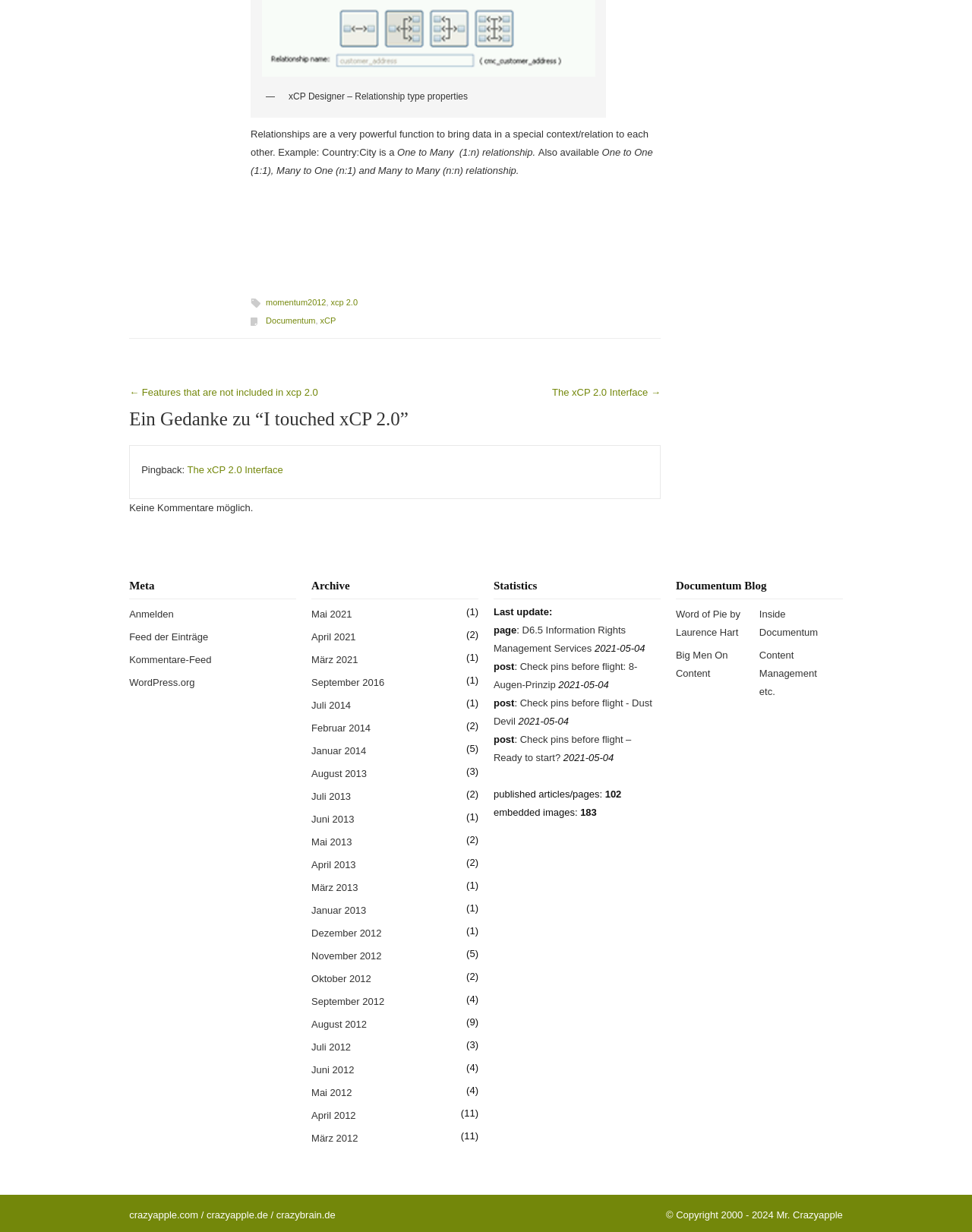What is the text that appears above the 'Meta' heading?
Provide a one-word or short-phrase answer based on the image.

Keine Kommentare möglich.